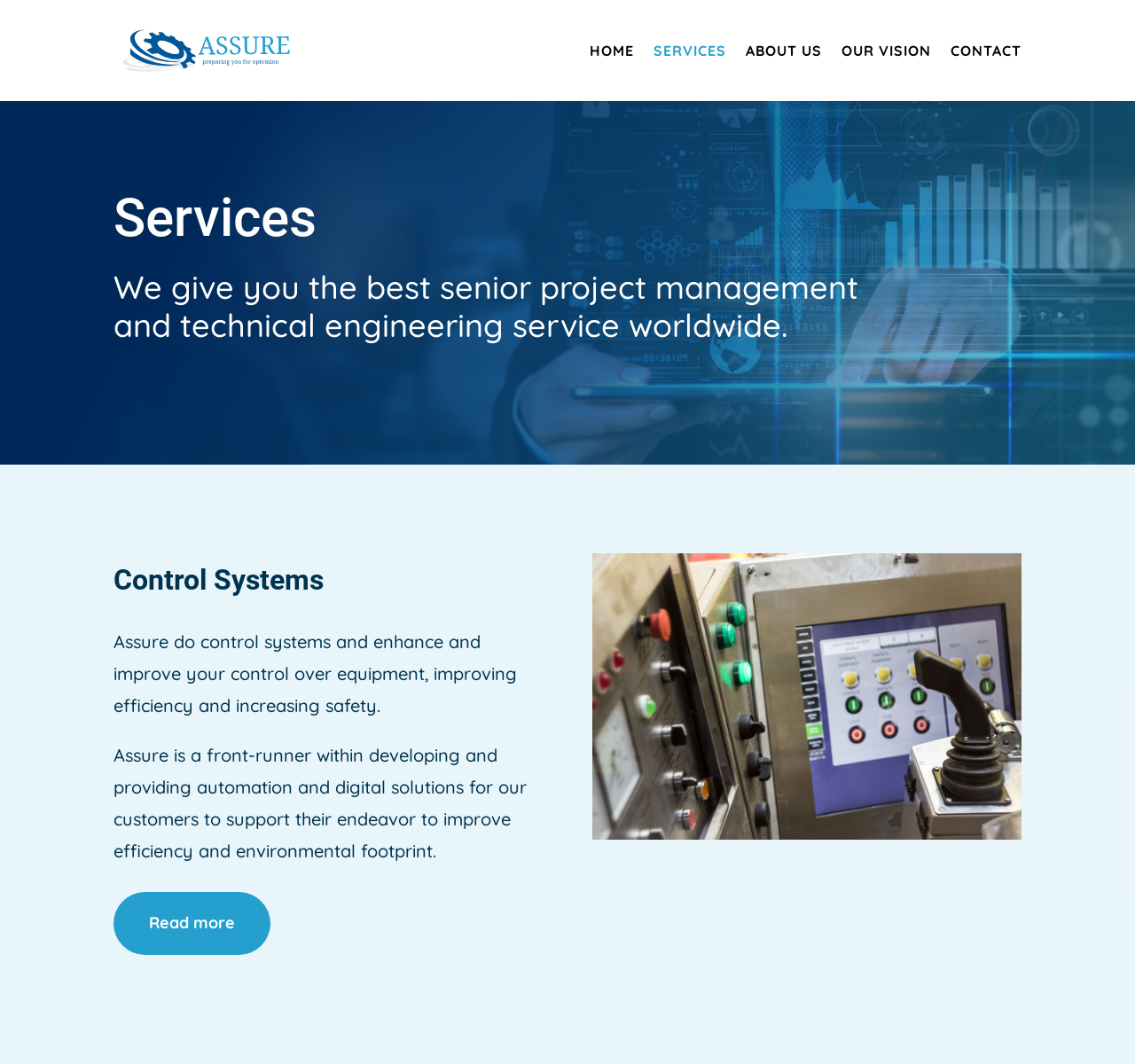What is the purpose of Assure's automation and digital solutions?
Please provide an in-depth and detailed response to the question.

As stated in the StaticText element 'Assure is a front-runner within developing and providing automation and digital solutions for our customers to support their endeavor to improve efficiency and environmental footprint.', the purpose of Assure's automation and digital solutions is to support customers in improving efficiency and environmental footprint.